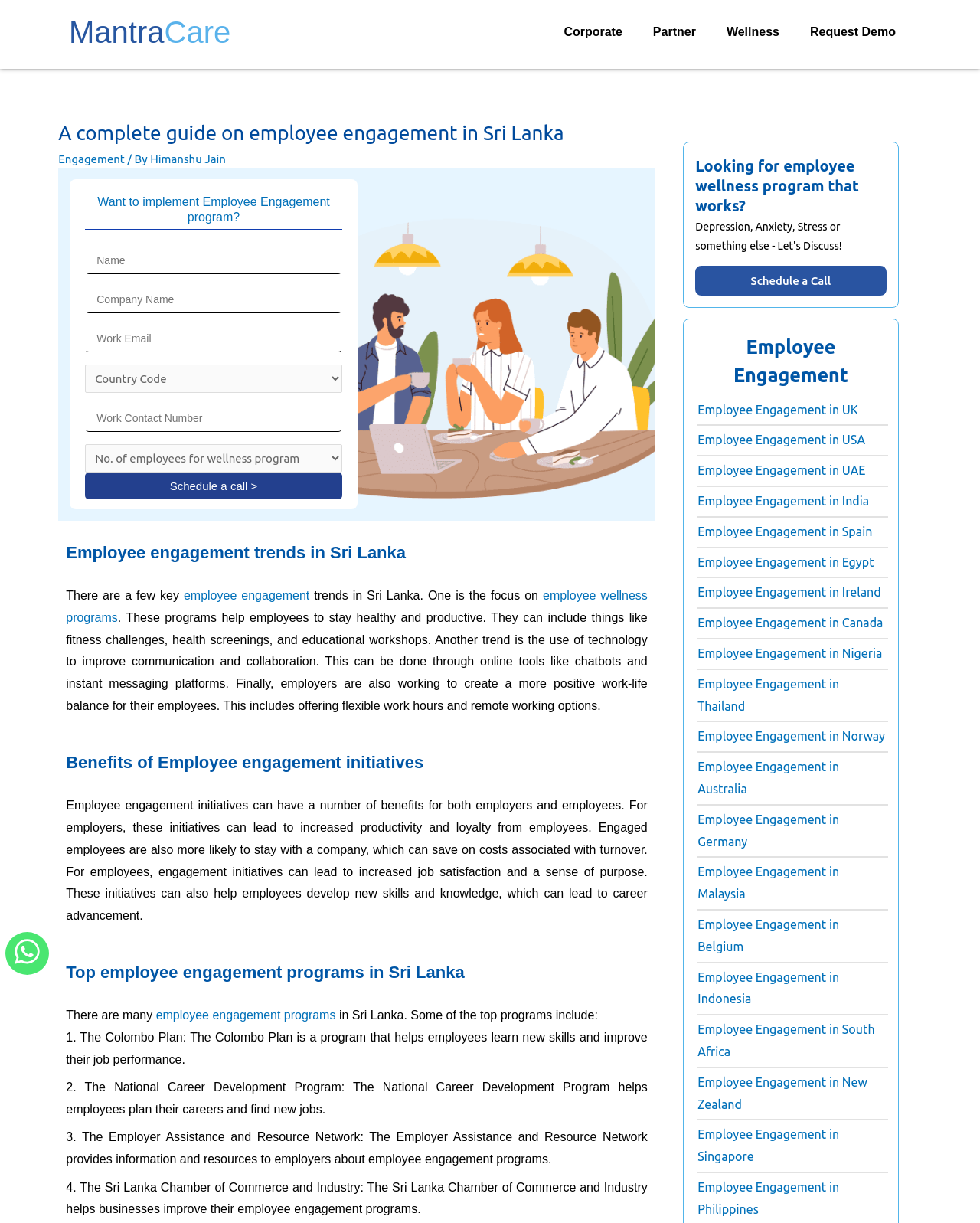Identify the bounding box coordinates of the region I need to click to complete this instruction: "Leave a reply".

None